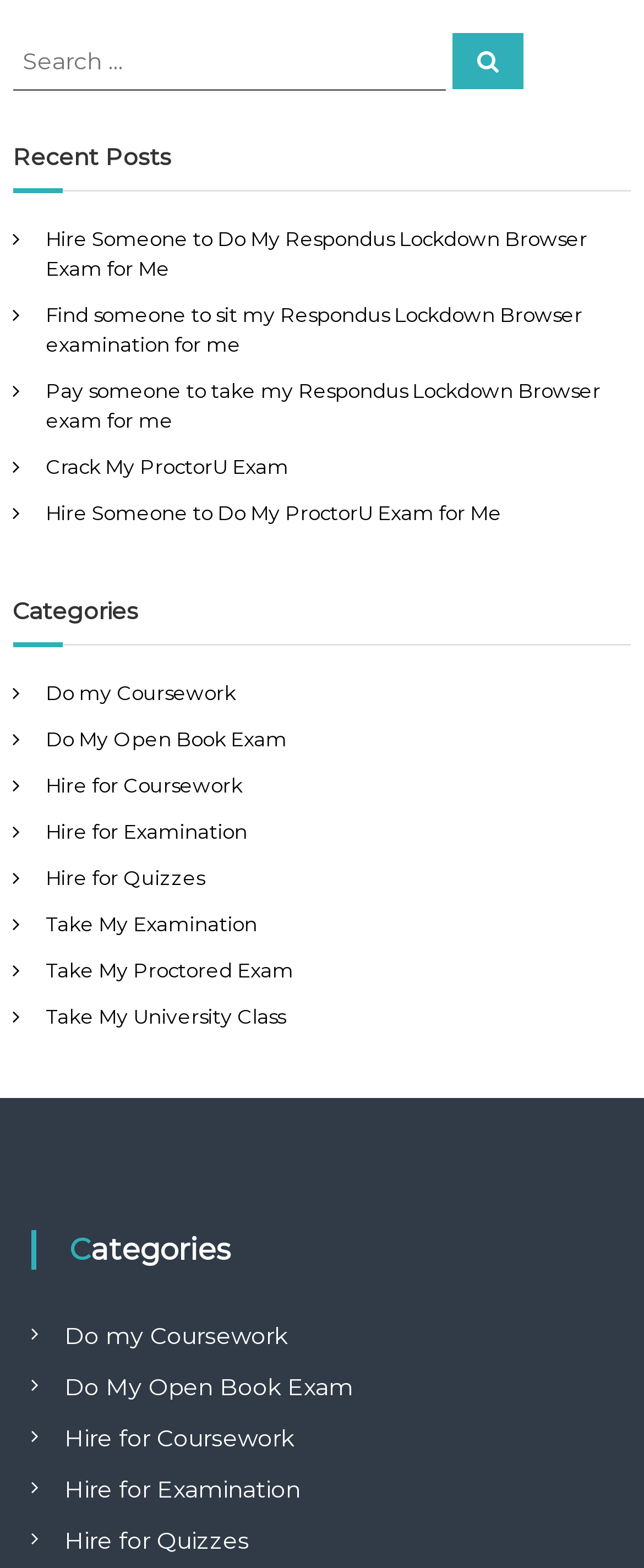Please specify the bounding box coordinates in the format (top-left x, top-left y, bottom-right x, bottom-right y), with values ranging from 0 to 1. Identify the bounding box for the UI component described as follows: 俞佳敏1

None